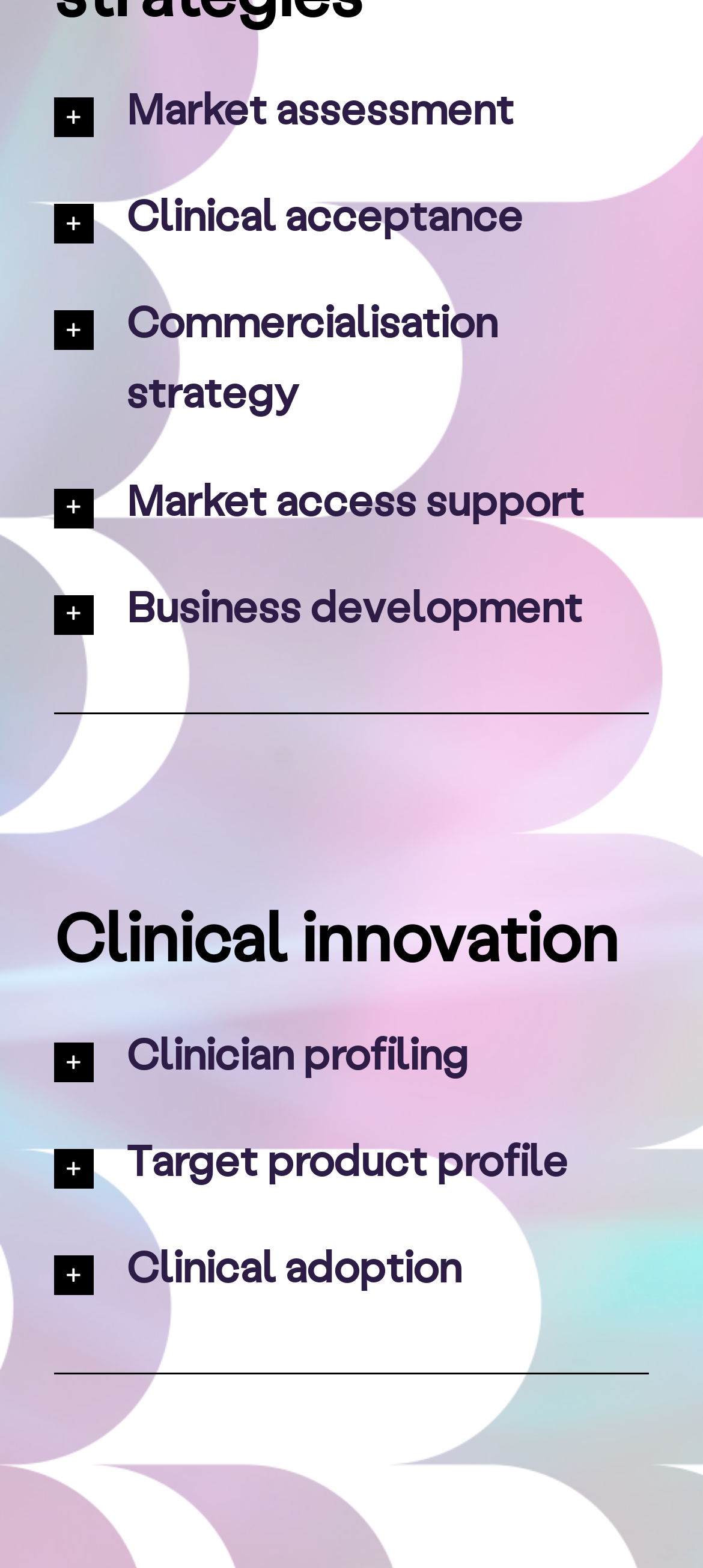Answer the question using only a single word or phrase: 
How many sections are there on the webpage?

9